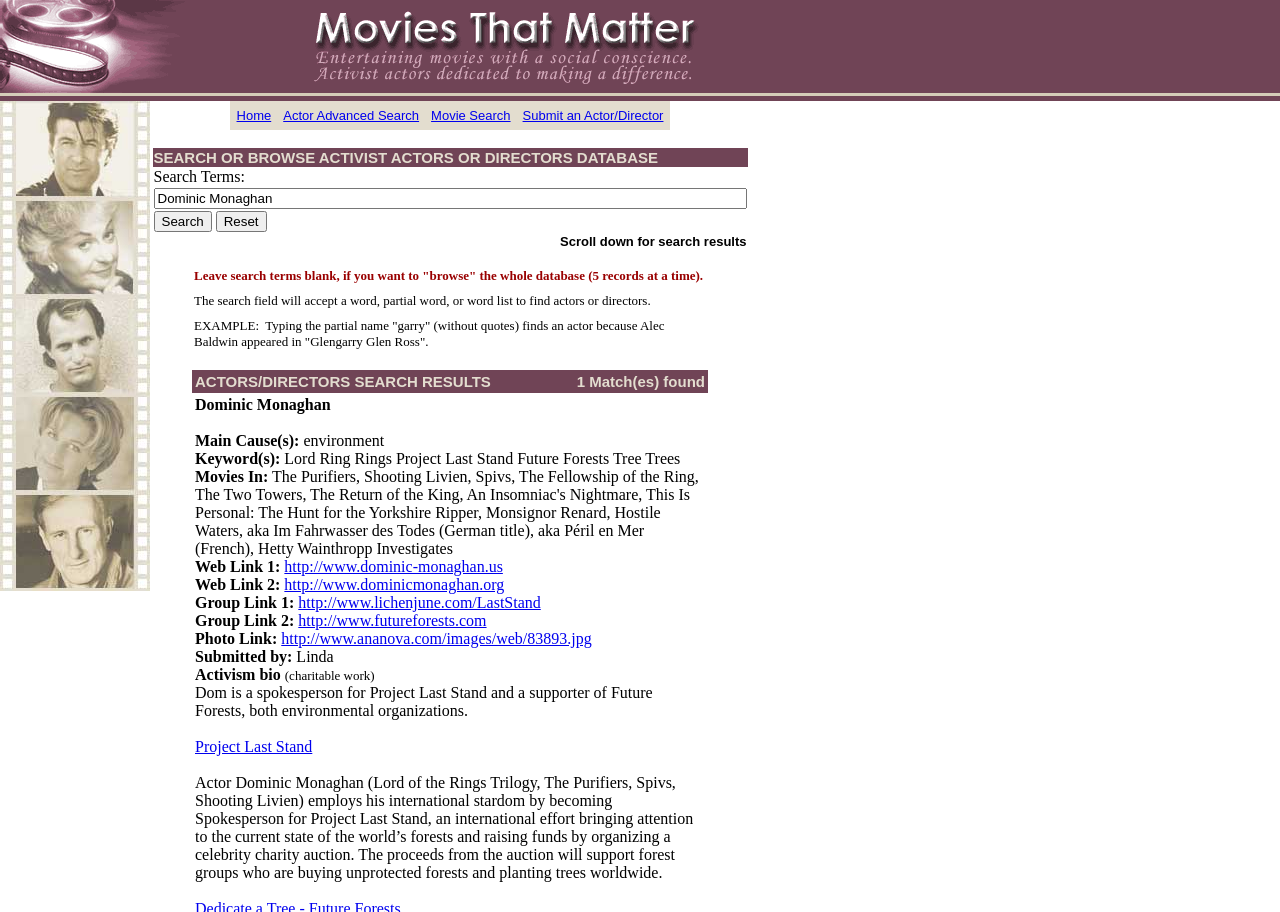What is the name of the environmental organization that Dominic Monaghan supports?
Refer to the image and answer the question using a single word or phrase.

Project Last Stand